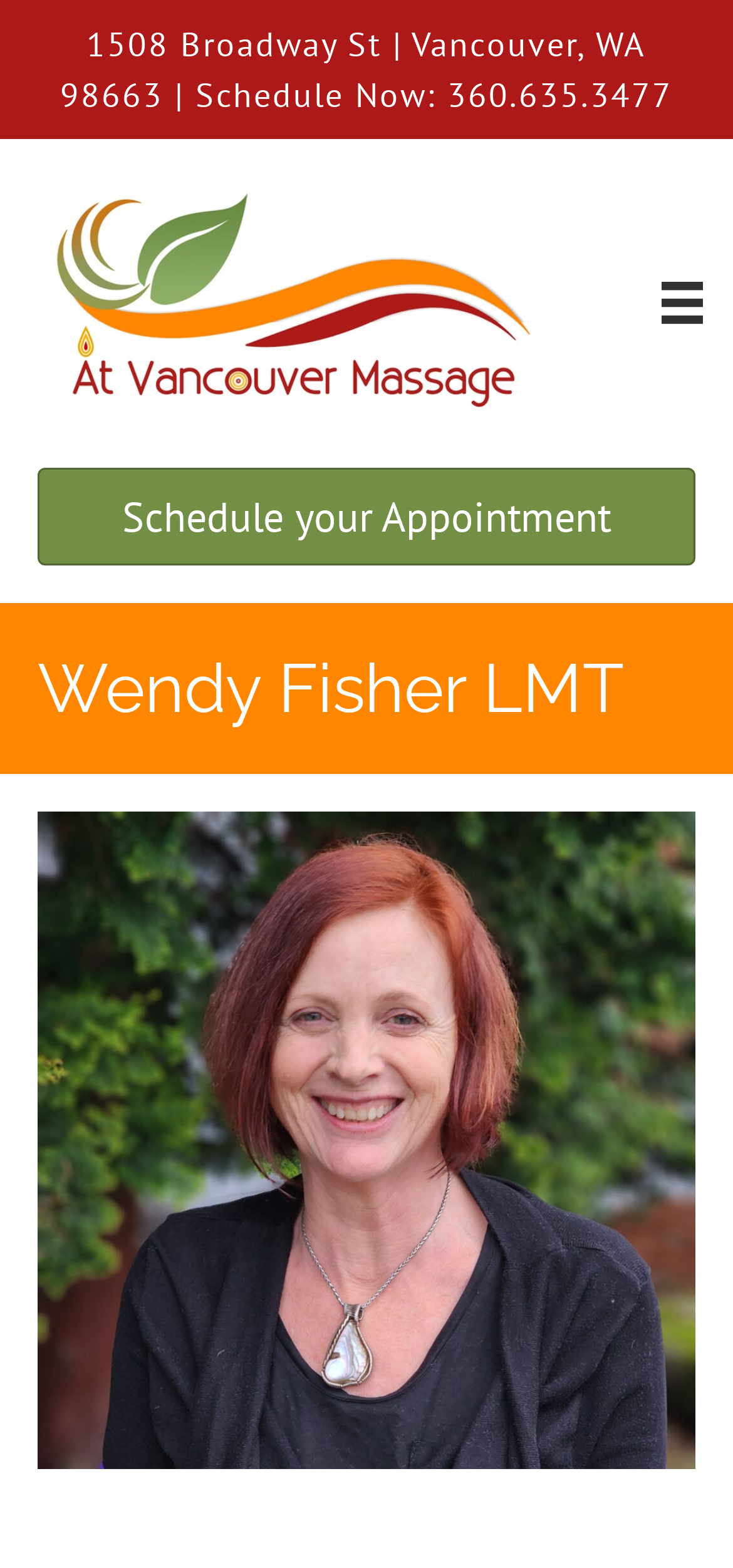Is there a photo of Wendy Fisher on the webpage?
Using the screenshot, give a one-word or short phrase answer.

Yes